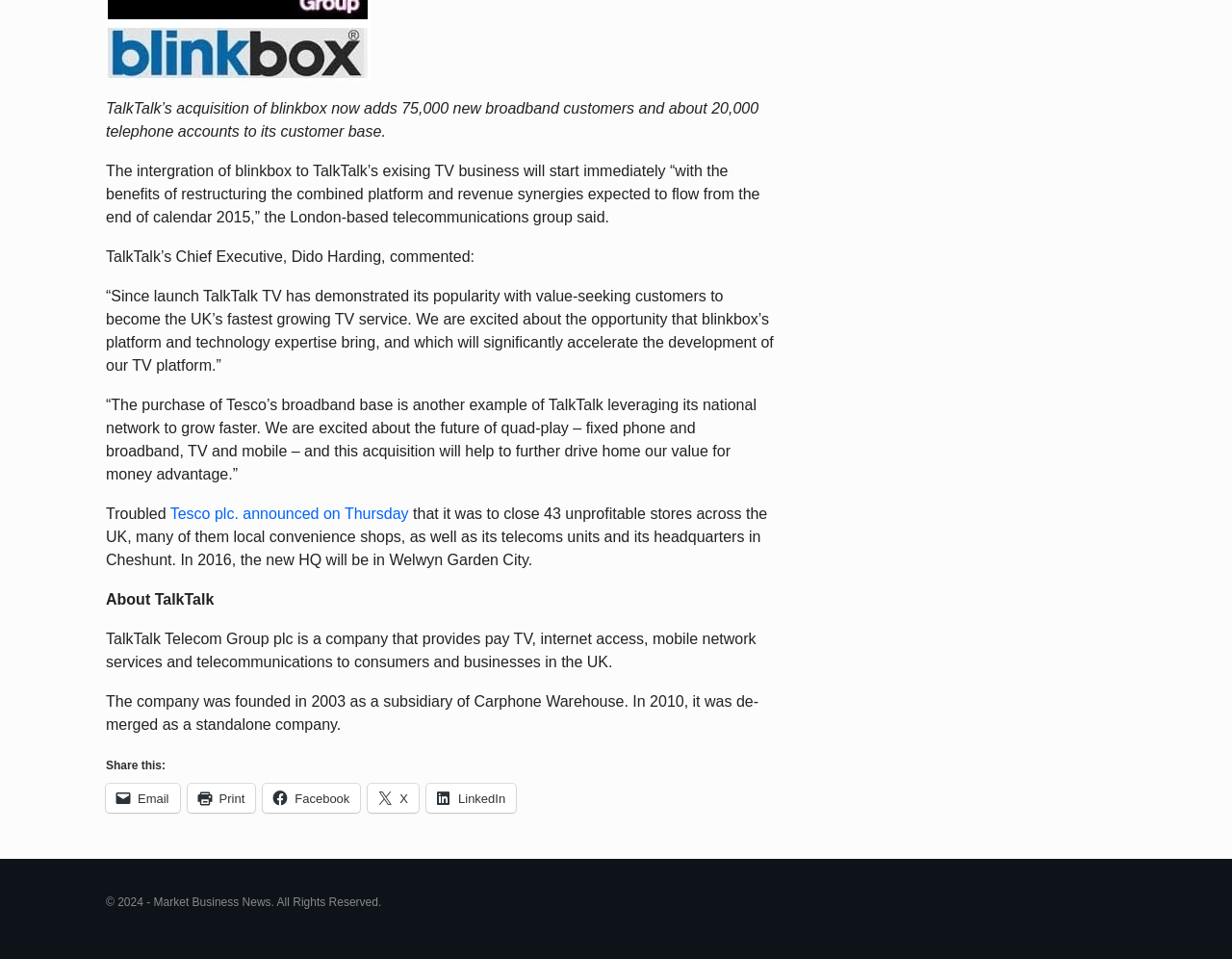Identify the bounding box of the HTML element described here: "LinkedIn". Provide the coordinates as four float numbers between 0 and 1: [left, top, right, bottom].

[0.346, 0.817, 0.419, 0.847]